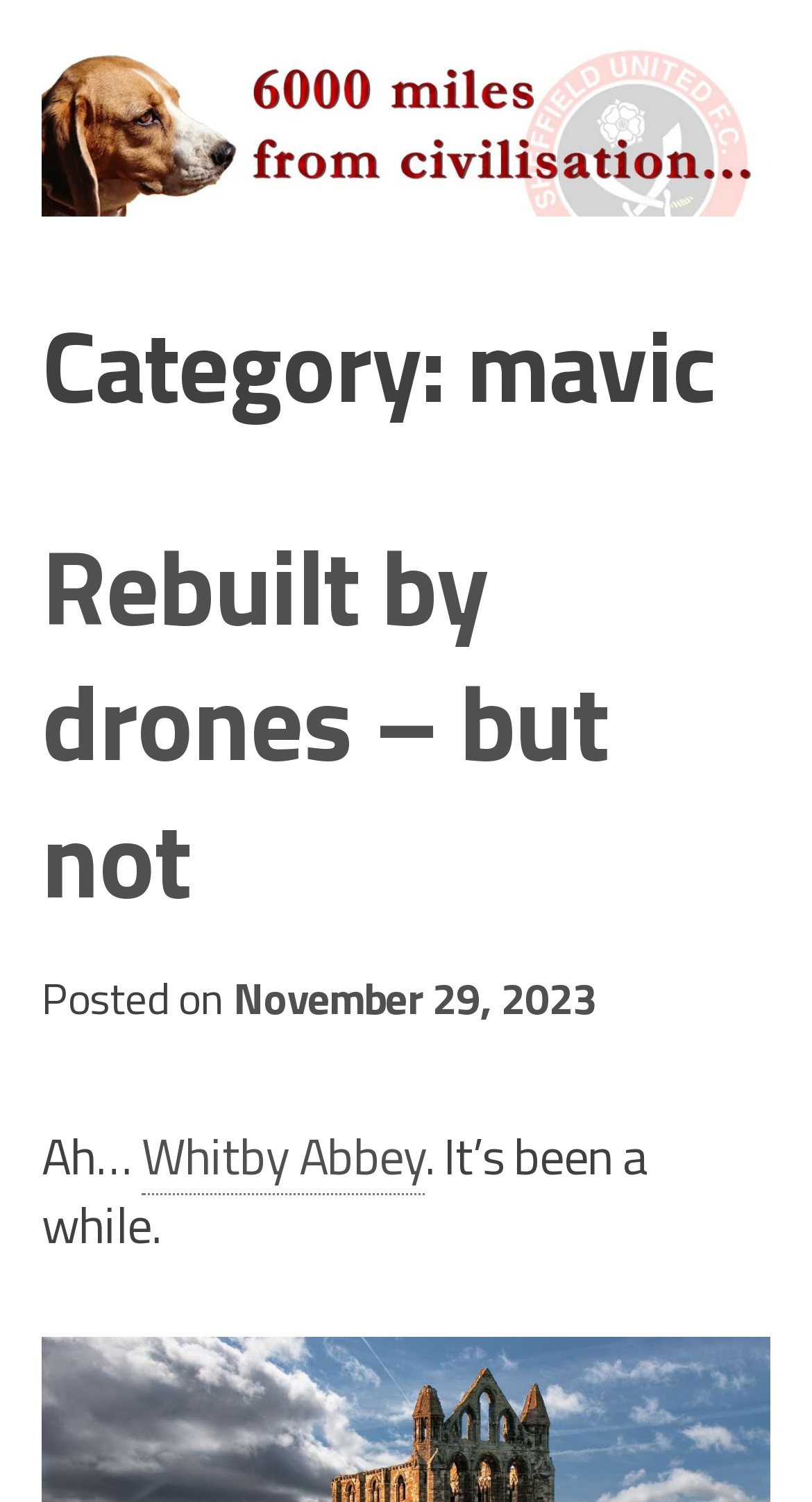For the element described, predict the bounding box coordinates as (top-left x, top-left y, bottom-right x, bottom-right y). All values should be between 0 and 1. Element description: Whitby Abbey

[0.174, 0.744, 0.523, 0.796]